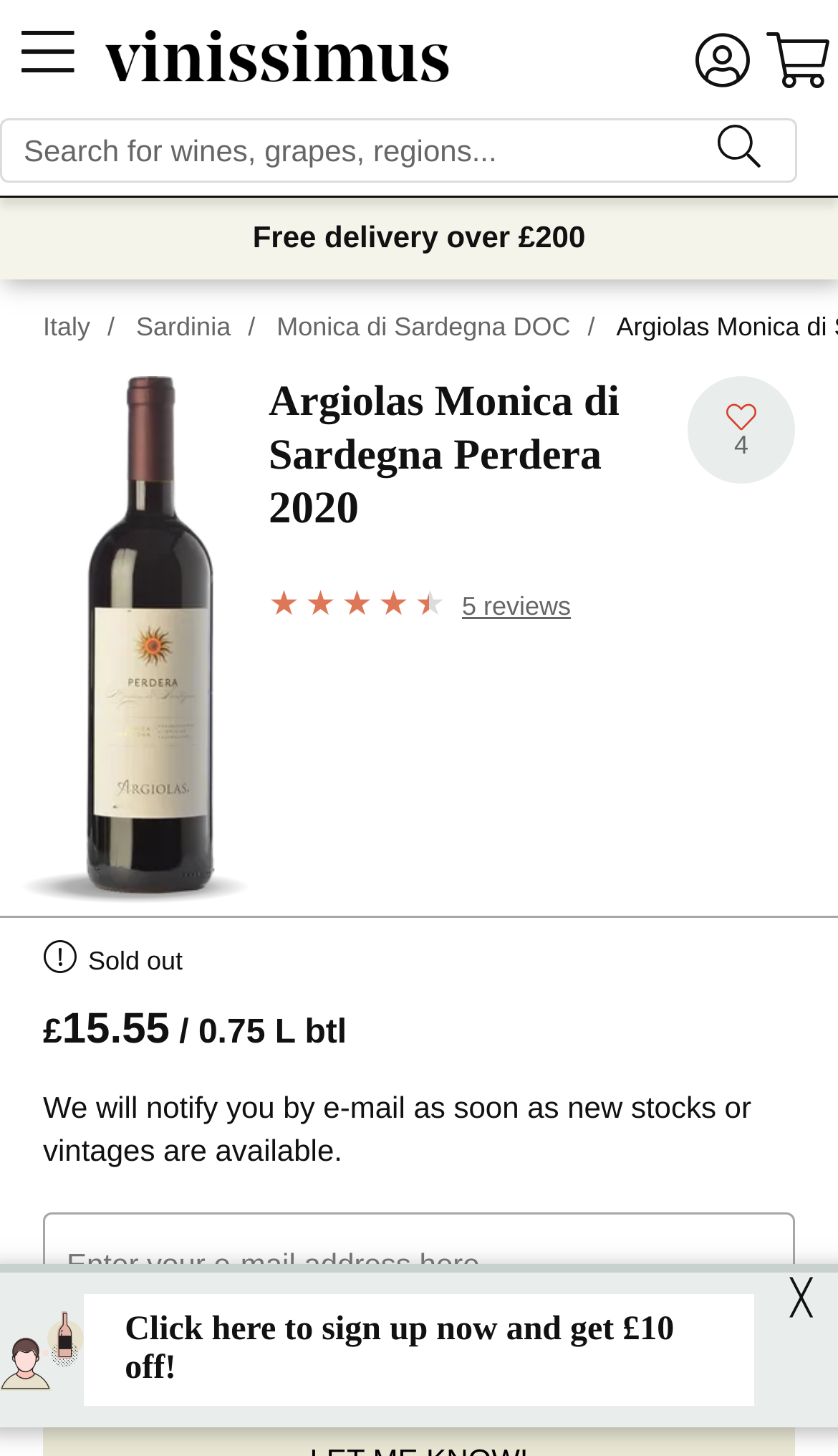What is the region of the wine?
Answer the question with a single word or phrase derived from the image.

Sardinia